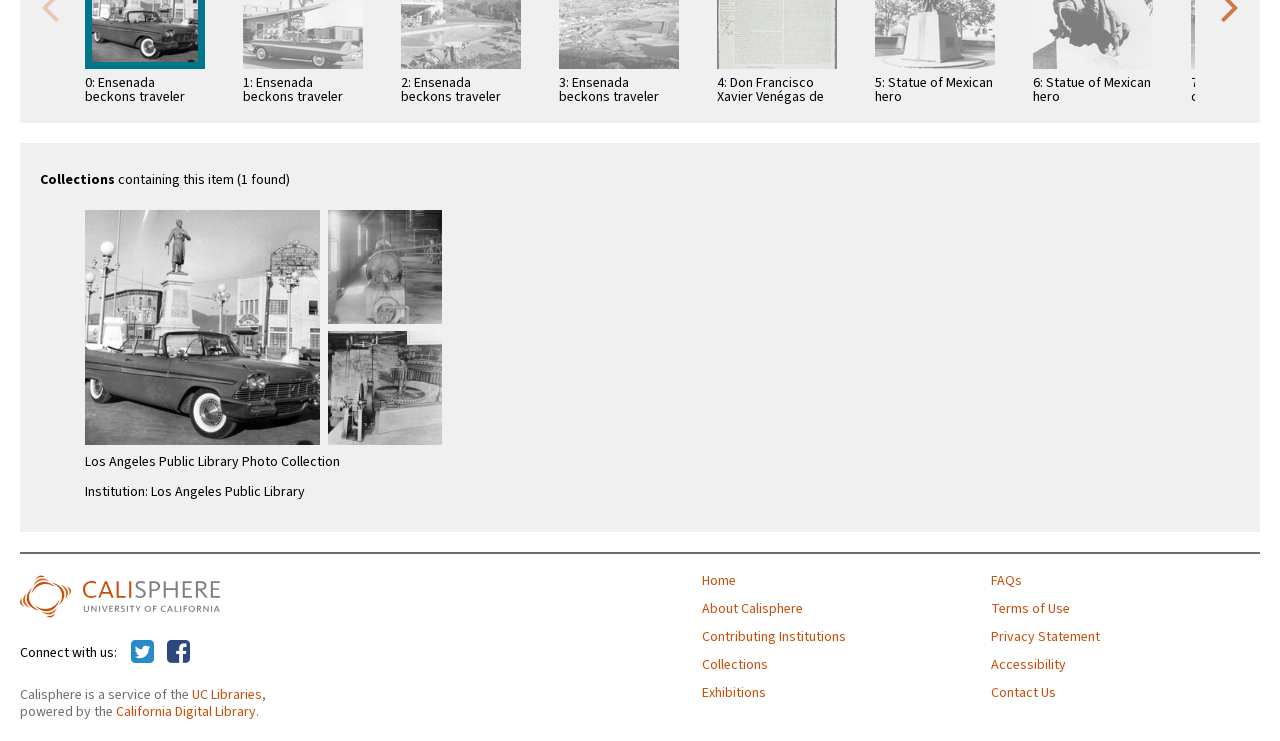Please determine the bounding box coordinates of the element to click in order to execute the following instruction: "Read the 'Terms of Use'". The coordinates should be four float numbers between 0 and 1, specified as [left, top, right, bottom].

[0.774, 0.813, 0.984, 0.831]